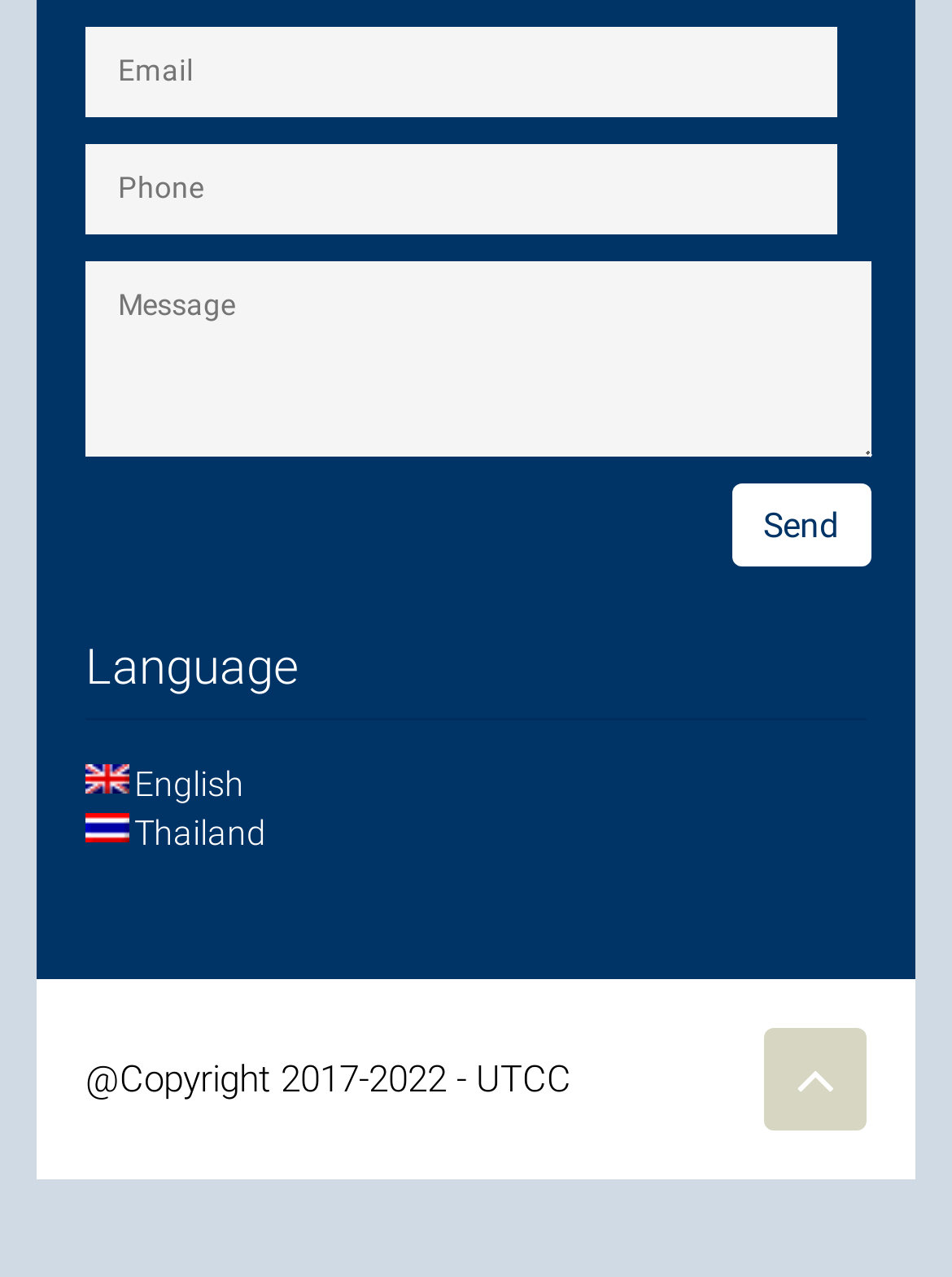How many textboxes are there?
Identify the answer in the screenshot and reply with a single word or phrase.

3